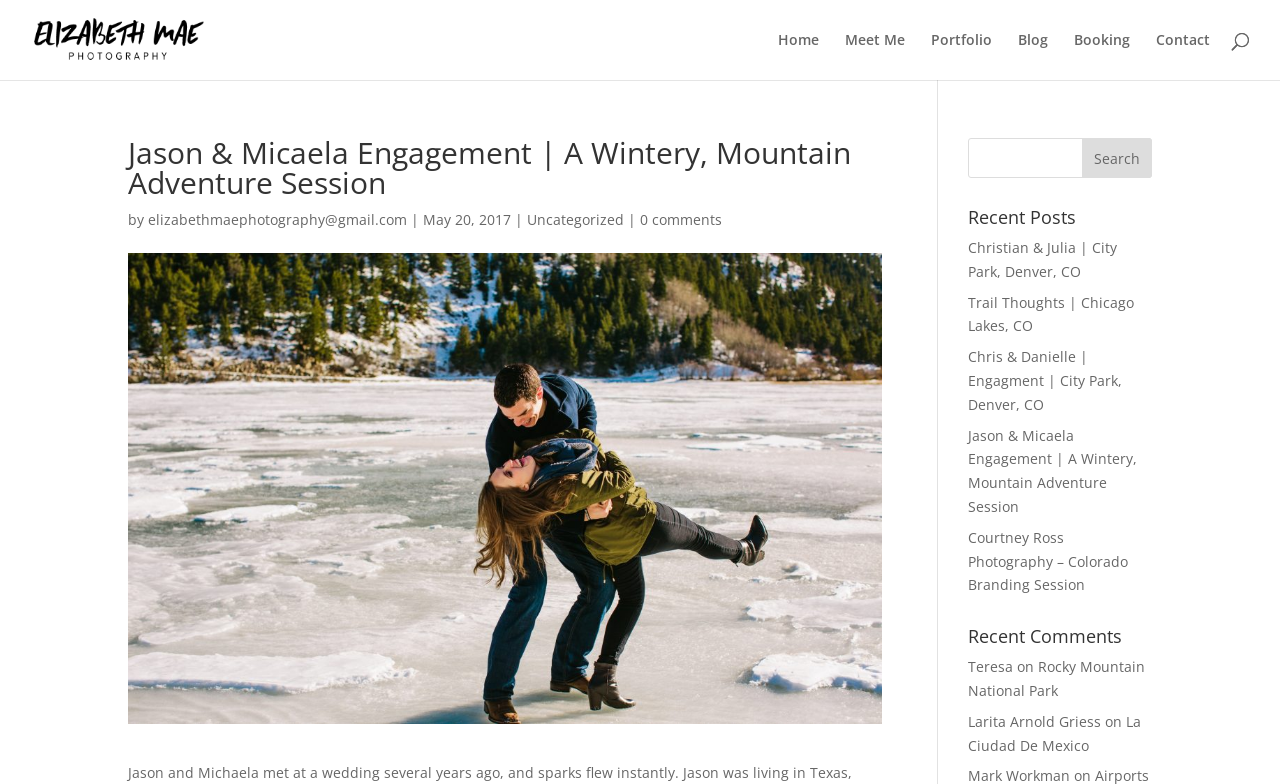Using the provided element description: "0 comments", determine the bounding box coordinates of the corresponding UI element in the screenshot.

[0.5, 0.268, 0.564, 0.292]